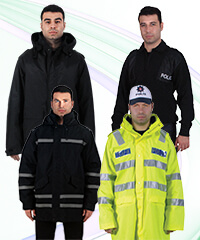Answer briefly with one word or phrase:
What is the significance of the reflective strips on the black coat?

Visibility and safety